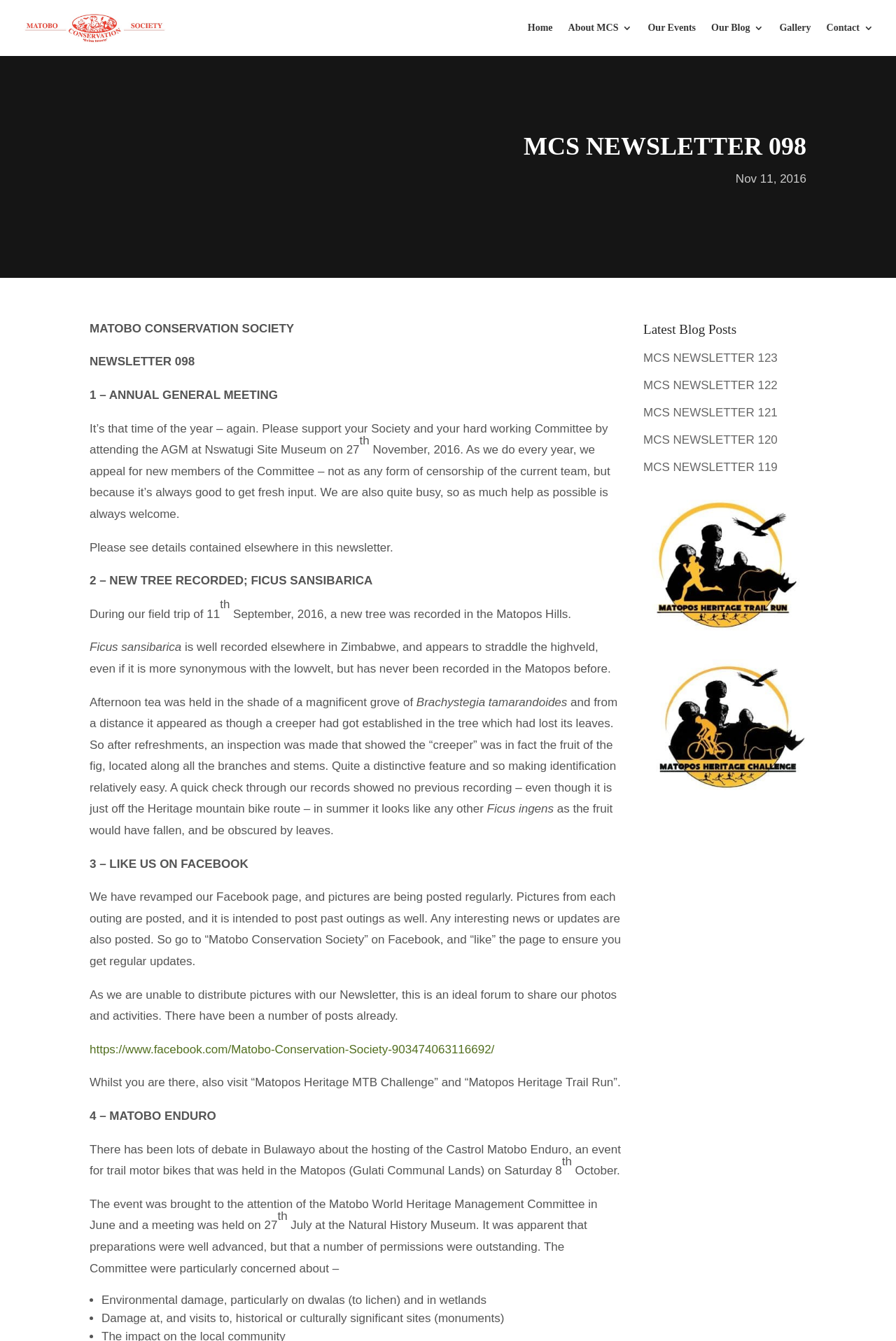Given the element description: "parent_node: Home", predict the bounding box coordinates of this UI element. The coordinates must be four float numbers between 0 and 1, given as [left, top, right, bottom].

None